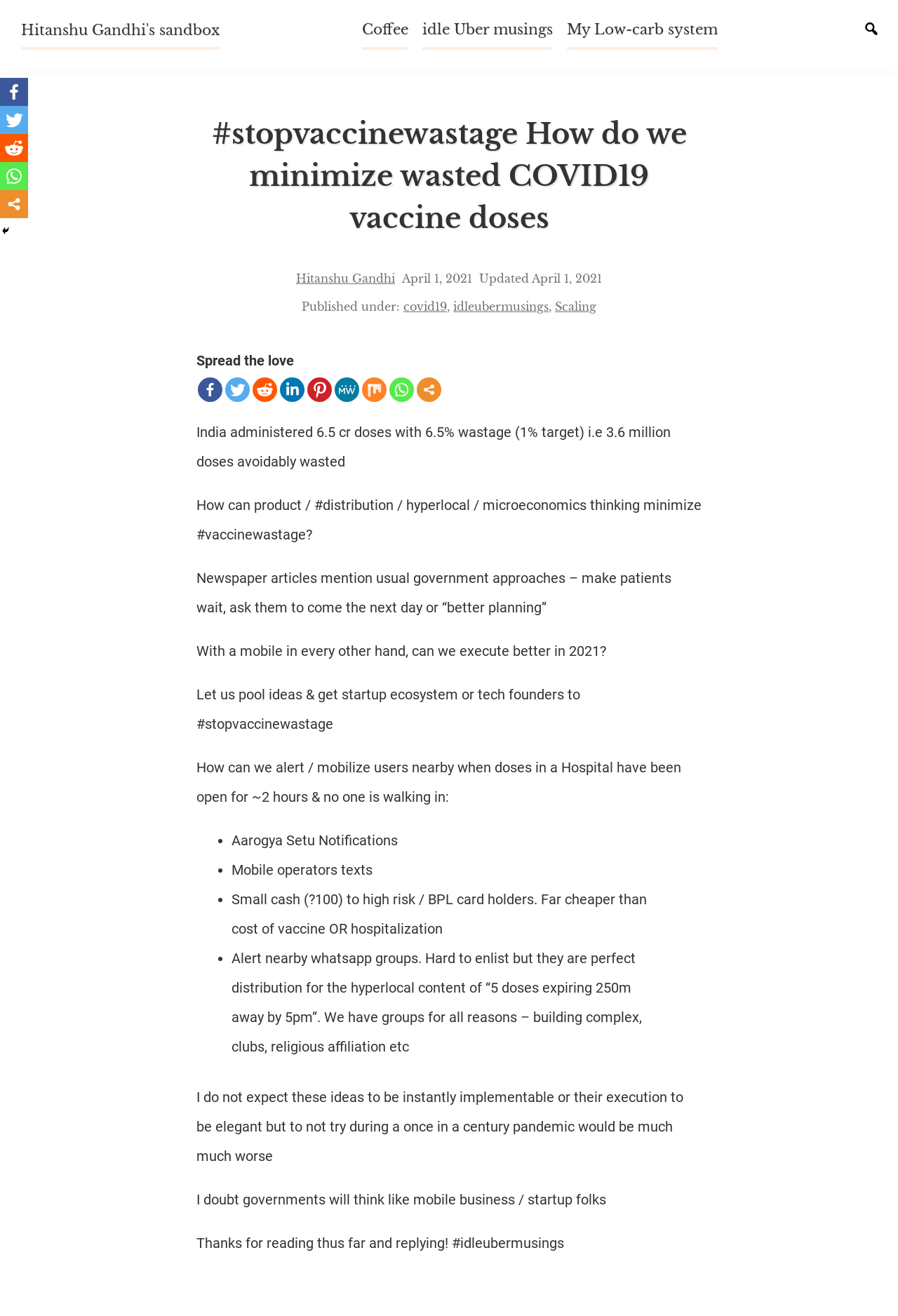Identify the bounding box coordinates of the clickable region required to complete the instruction: "Toggle search". The coordinates should be given as four float numbers within the range of 0 and 1, i.e., [left, top, right, bottom].

[0.958, 0.013, 0.977, 0.035]